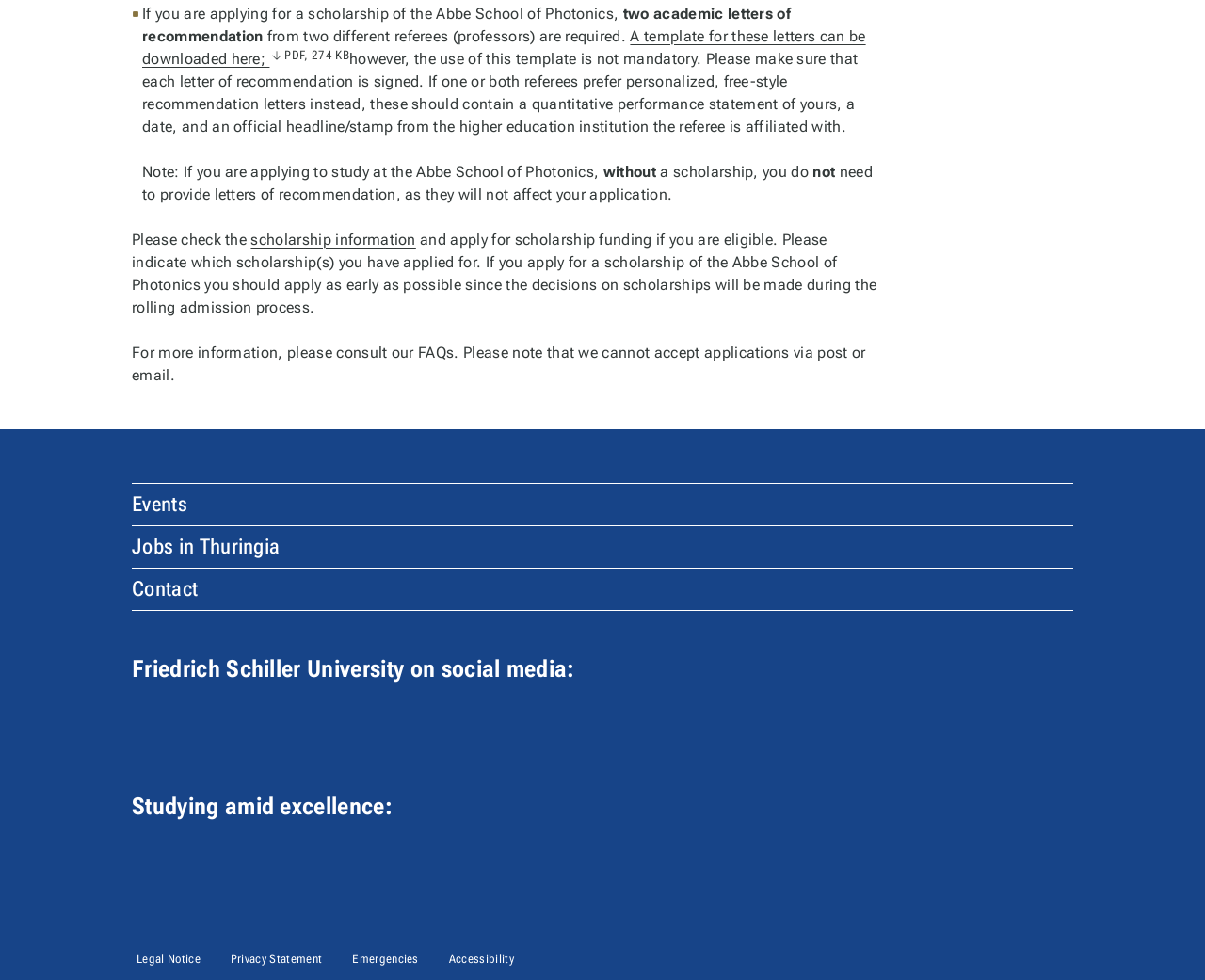Please identify the bounding box coordinates of the element's region that needs to be clicked to fulfill the following instruction: "check the scholarship information". The bounding box coordinates should consist of four float numbers between 0 and 1, i.e., [left, top, right, bottom].

[0.208, 0.235, 0.345, 0.253]